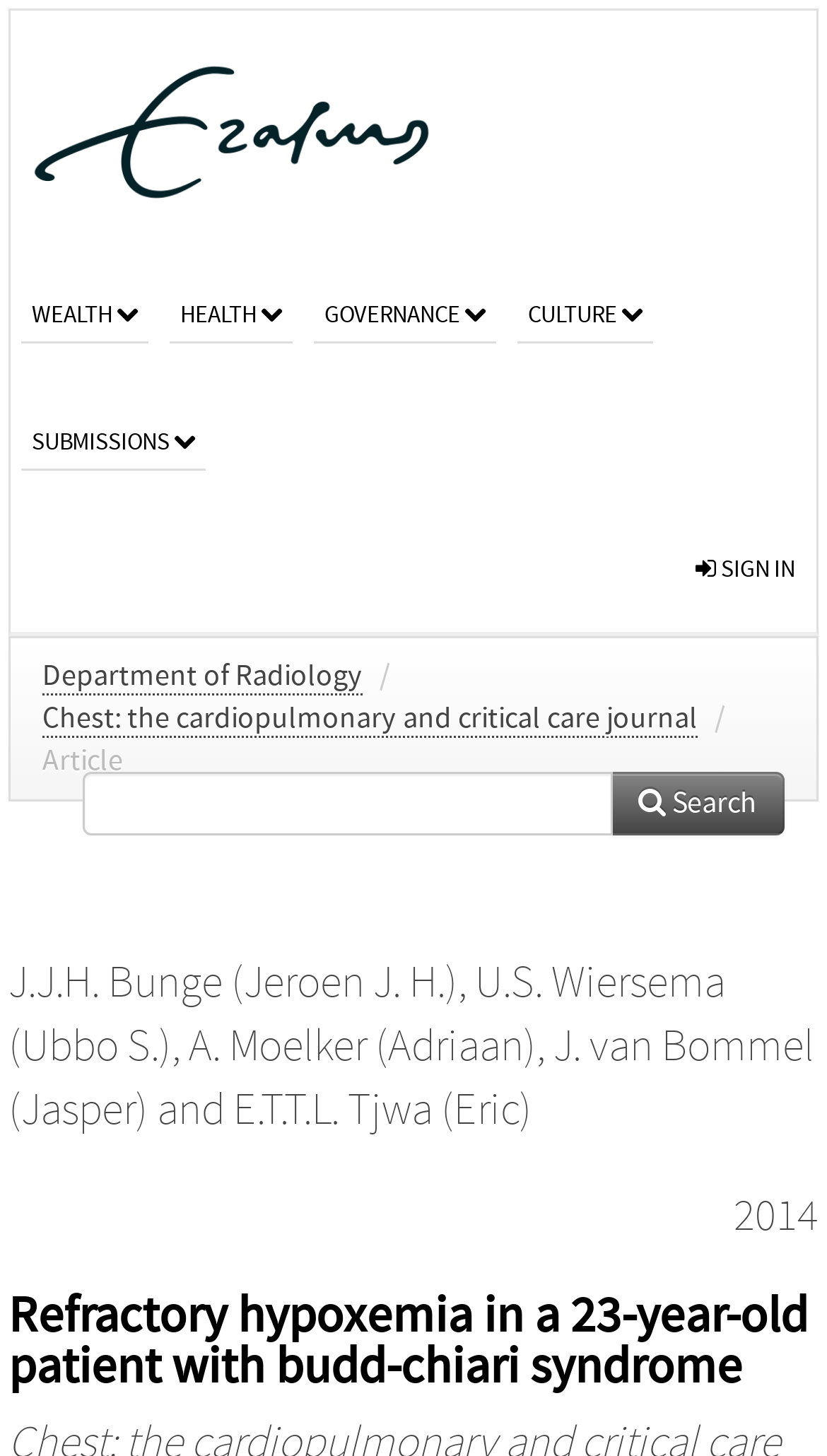Determine the bounding box of the UI element mentioned here: "U.S. Wiersema (Ubbo S.)". The coordinates must be in the format [left, top, right, bottom] with values ranging from 0 to 1.

[0.01, 0.658, 0.877, 0.737]